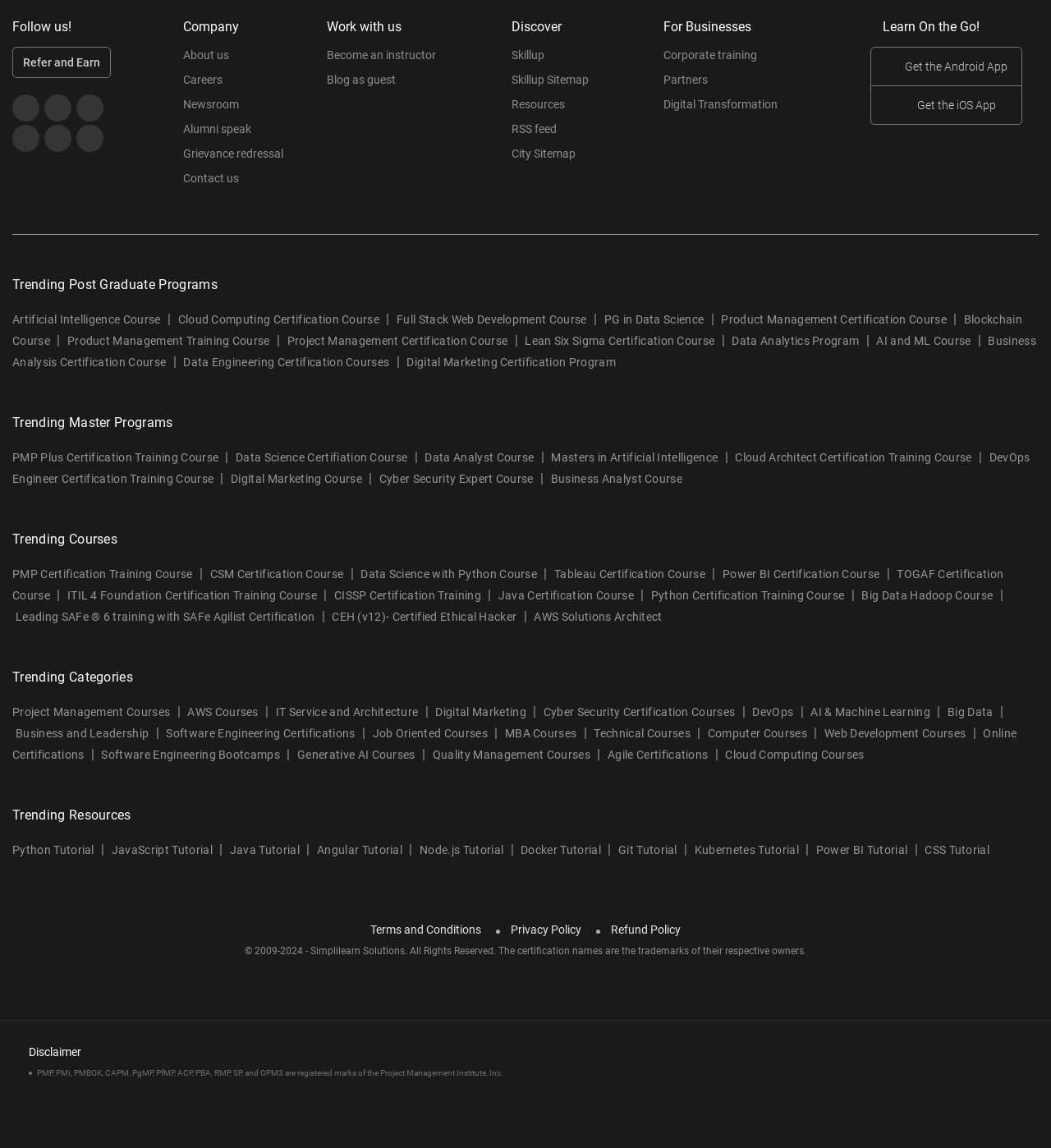What are the company's business offerings?
Give a single word or phrase as your answer by examining the image.

Corporate training, Partners, Digital Transformation